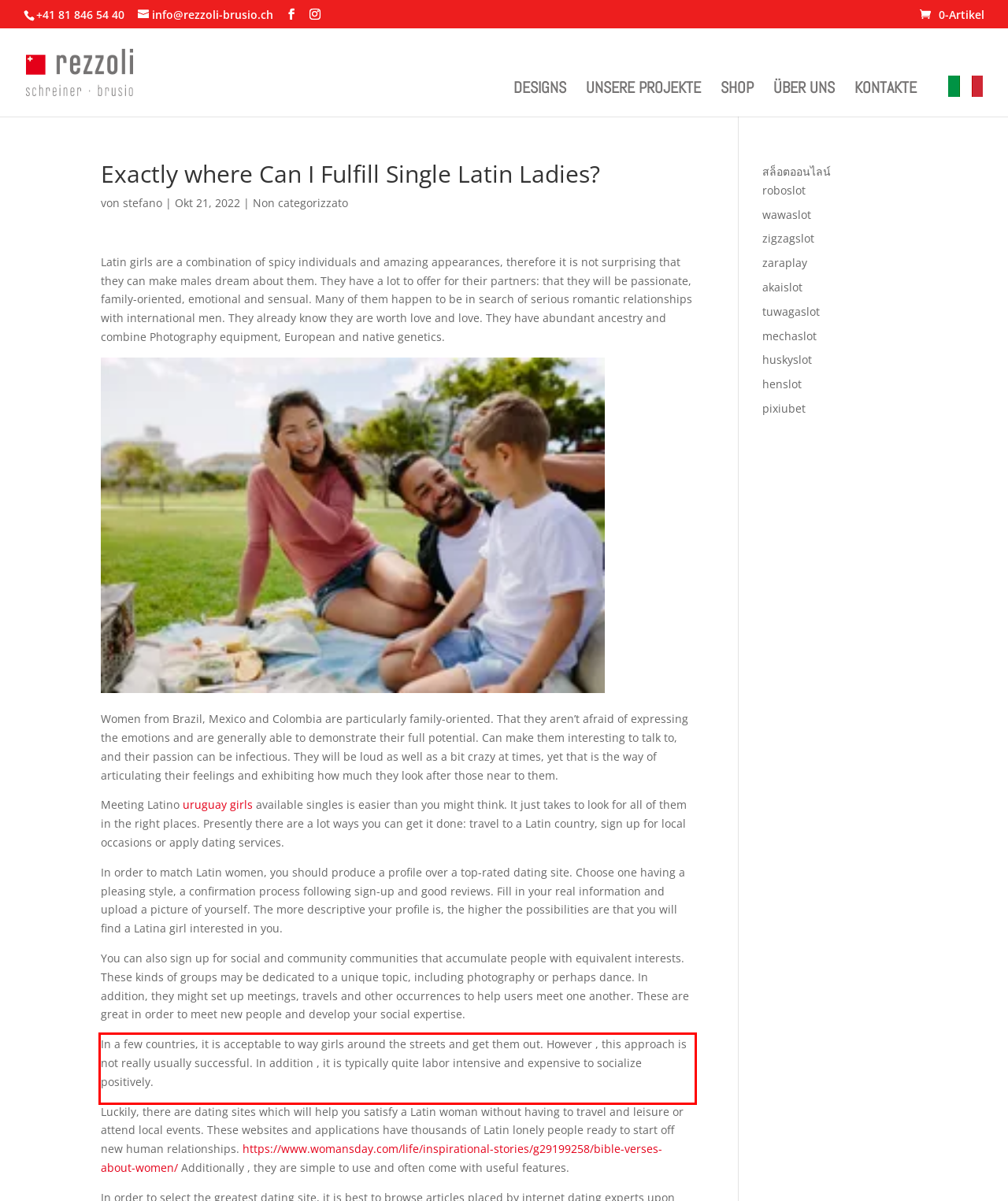Given a screenshot of a webpage with a red bounding box, extract the text content from the UI element inside the red bounding box.

In a few countries, it is acceptable to way girls around the streets and get them out. However , this approach is not really usually successful. In addition , it is typically quite labor intensive and expensive to socialize positively.